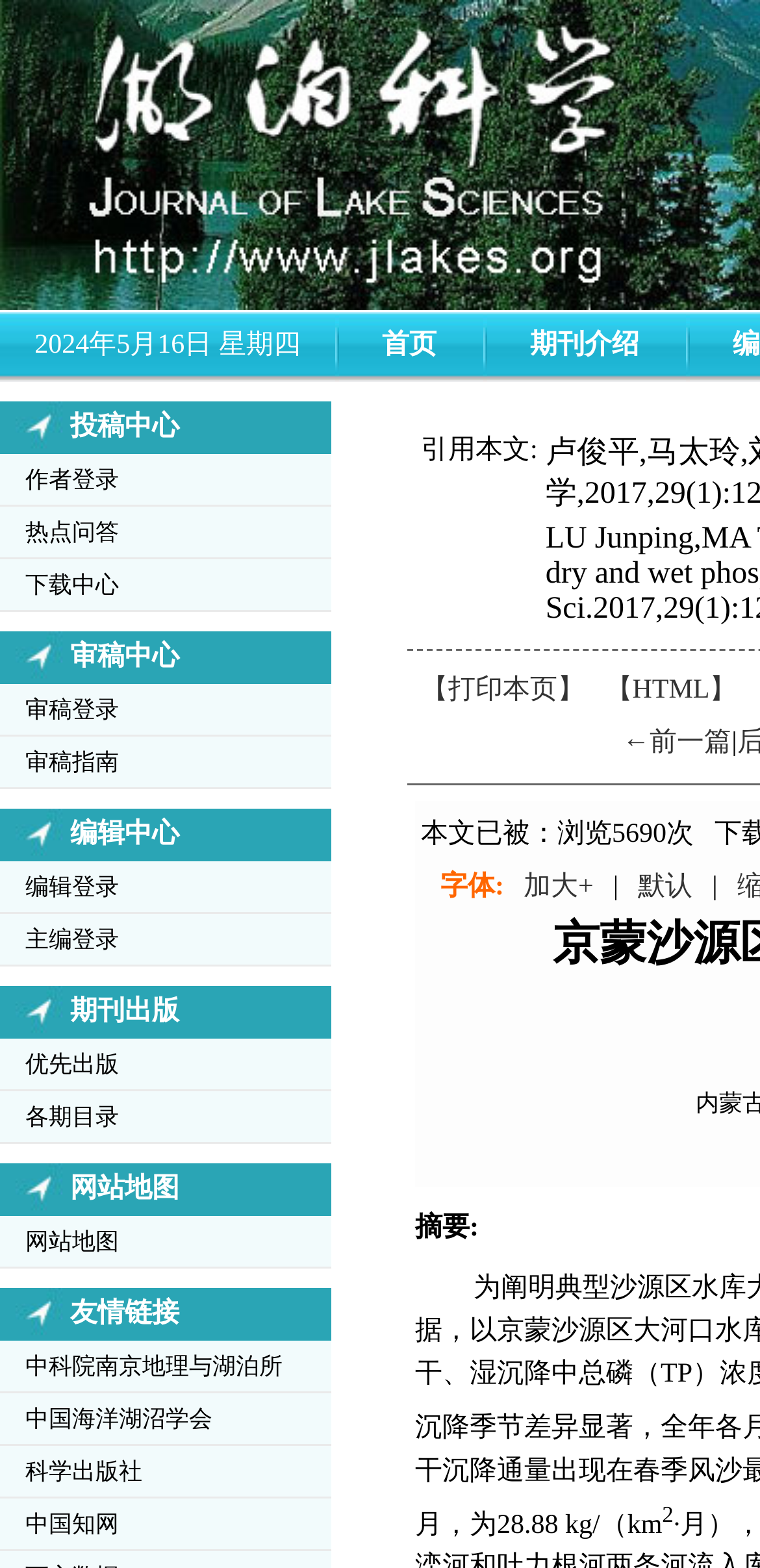Find the bounding box coordinates of the area to click in order to follow the instruction: "go to homepage".

[0.503, 0.211, 0.574, 0.23]